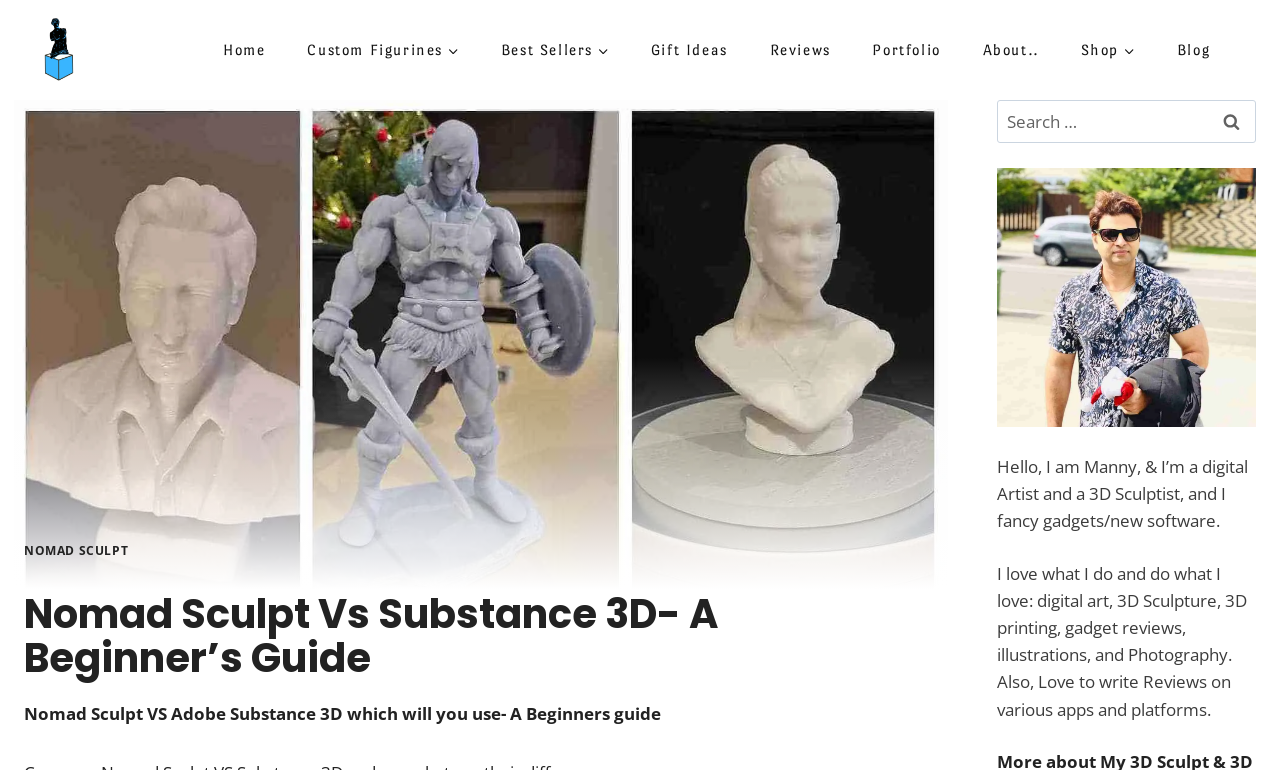What is the topic of the webpage?
Look at the screenshot and respond with a single word or phrase.

Nomad Sculpt Vs Substance 3D